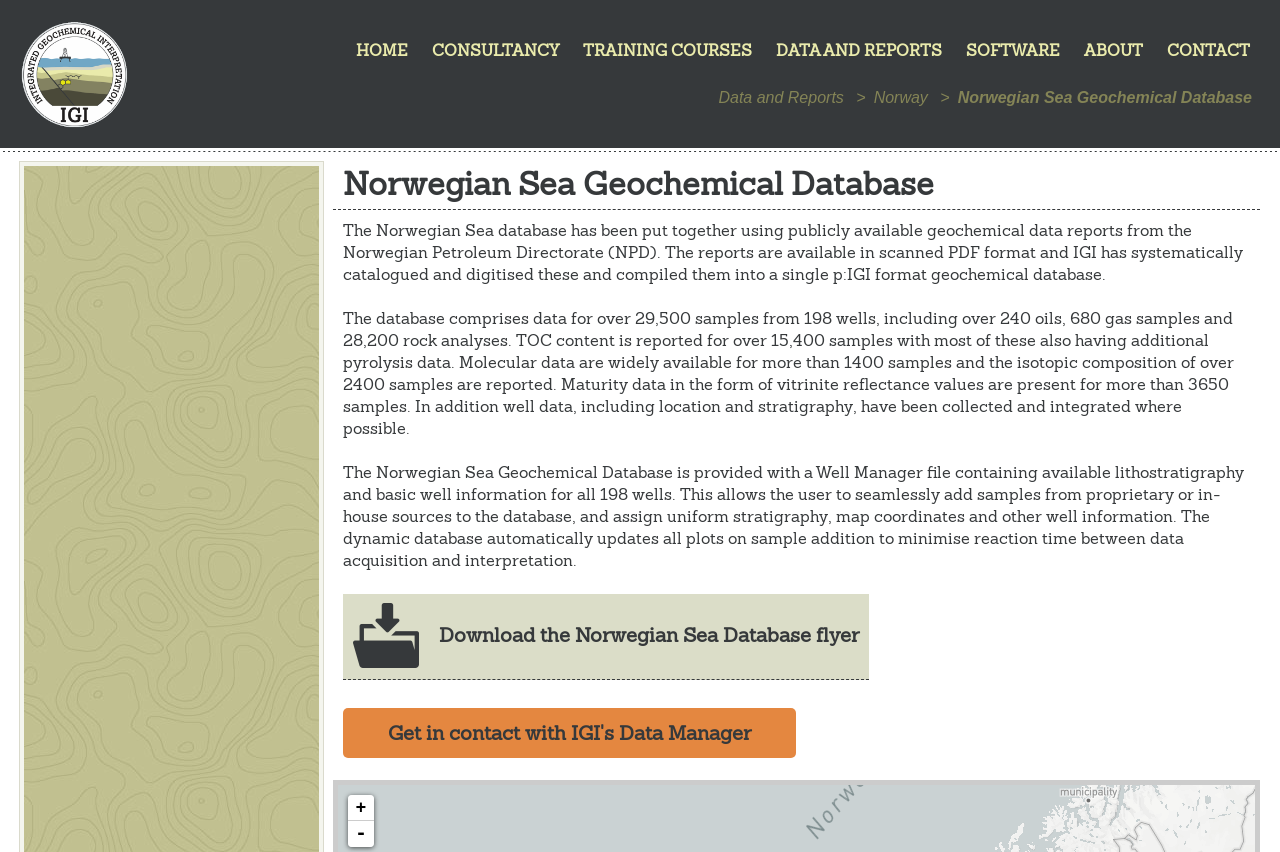Find the bounding box coordinates of the element you need to click on to perform this action: 'Get in contact with IGI's Data Manager'. The coordinates should be represented by four float values between 0 and 1, in the format [left, top, right, bottom].

[0.268, 0.831, 0.622, 0.89]